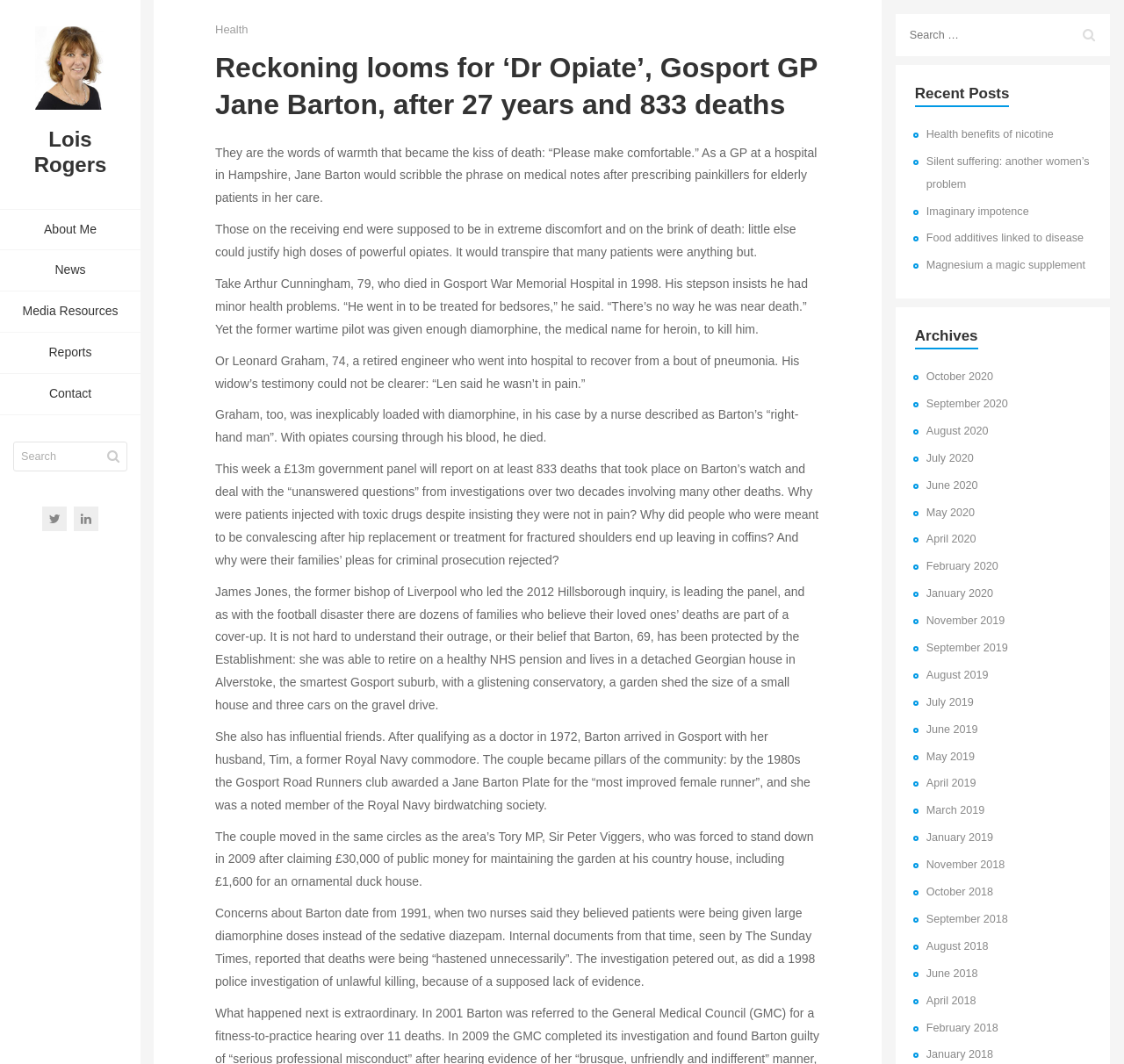Summarize the webpage in an elaborate manner.

This webpage is an article about Dr. Jane Barton, a GP in Gosport, Hampshire, who has been accused of hastening the deaths of her patients. The article is written by Lois Rogers, a journalist and writer. 

At the top of the page, there is a link to Lois Rogers' profile, accompanied by a small image. Below this, there are several links to different sections of the website, including "About Me", "News", "Media Resources", "Reports", and "Contact". 

On the left side of the page, there is a search bar with a magnifying glass icon. 

The main content of the article is divided into several sections. The first section is a heading that reads "Reckoning looms for ‘Dr Opiate’, Gosport GP Jane Barton, after 27 years and 833 deaths". This is followed by several paragraphs of text that describe Dr. Barton's actions and the consequences of her prescribing practices. 

The article also includes several links to other articles, categorized under "Recent Posts" and "Archives". These links are listed in a column on the right side of the page, with the most recent posts at the top. 

Throughout the article, there are no images, but there are several icons, including a search icon and a few social media icons.